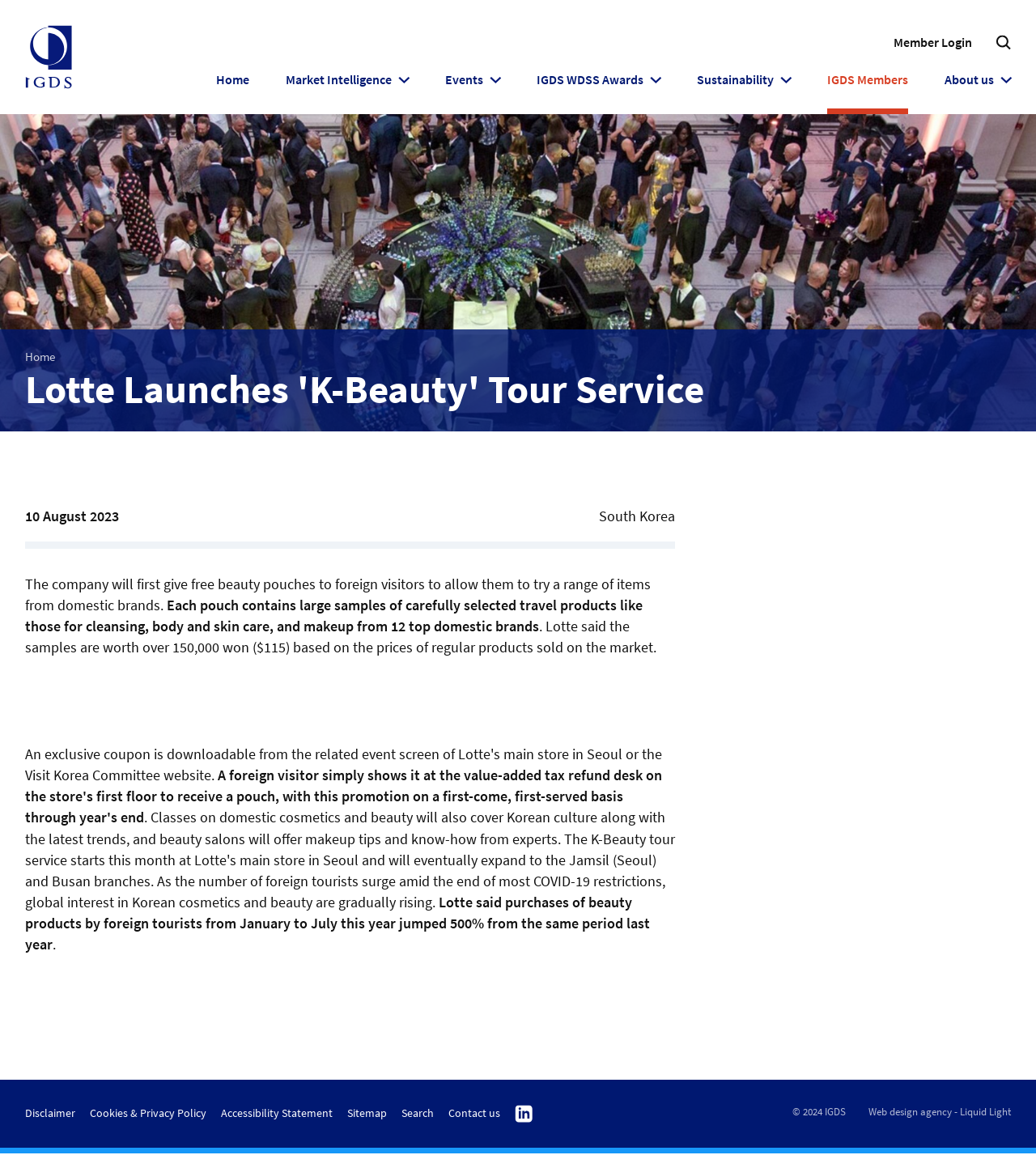Could you determine the bounding box coordinates of the clickable element to complete the instruction: "Read about market intelligence"? Provide the coordinates as four float numbers between 0 and 1, i.e., [left, top, right, bottom].

[0.276, 0.06, 0.395, 0.076]